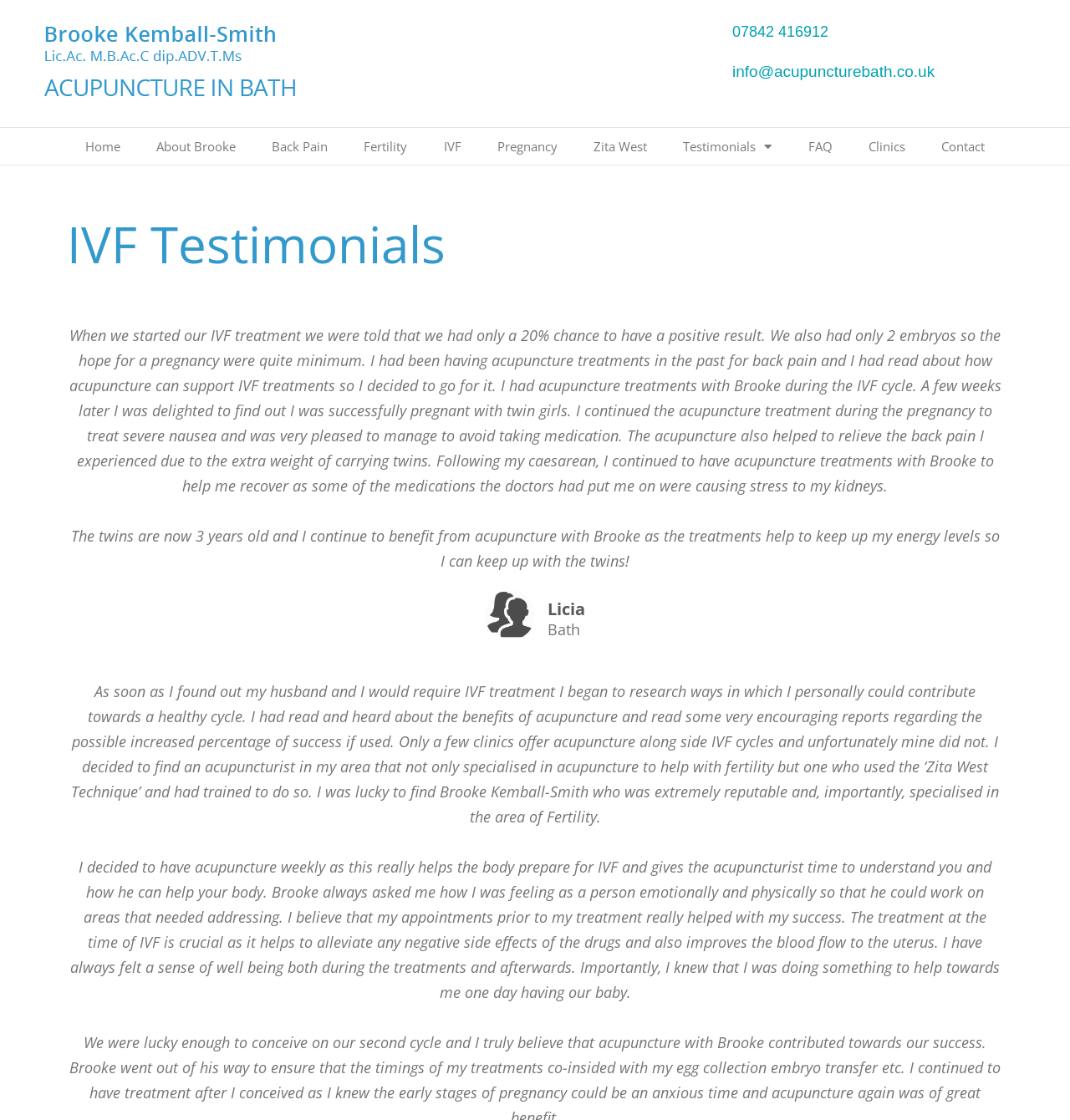Using the webpage screenshot, find the UI element described by About Brooke. Provide the bounding box coordinates in the format (top-left x, top-left y, bottom-right x, bottom-right y), ensuring all values are floating point numbers between 0 and 1.

[0.129, 0.122, 0.237, 0.14]